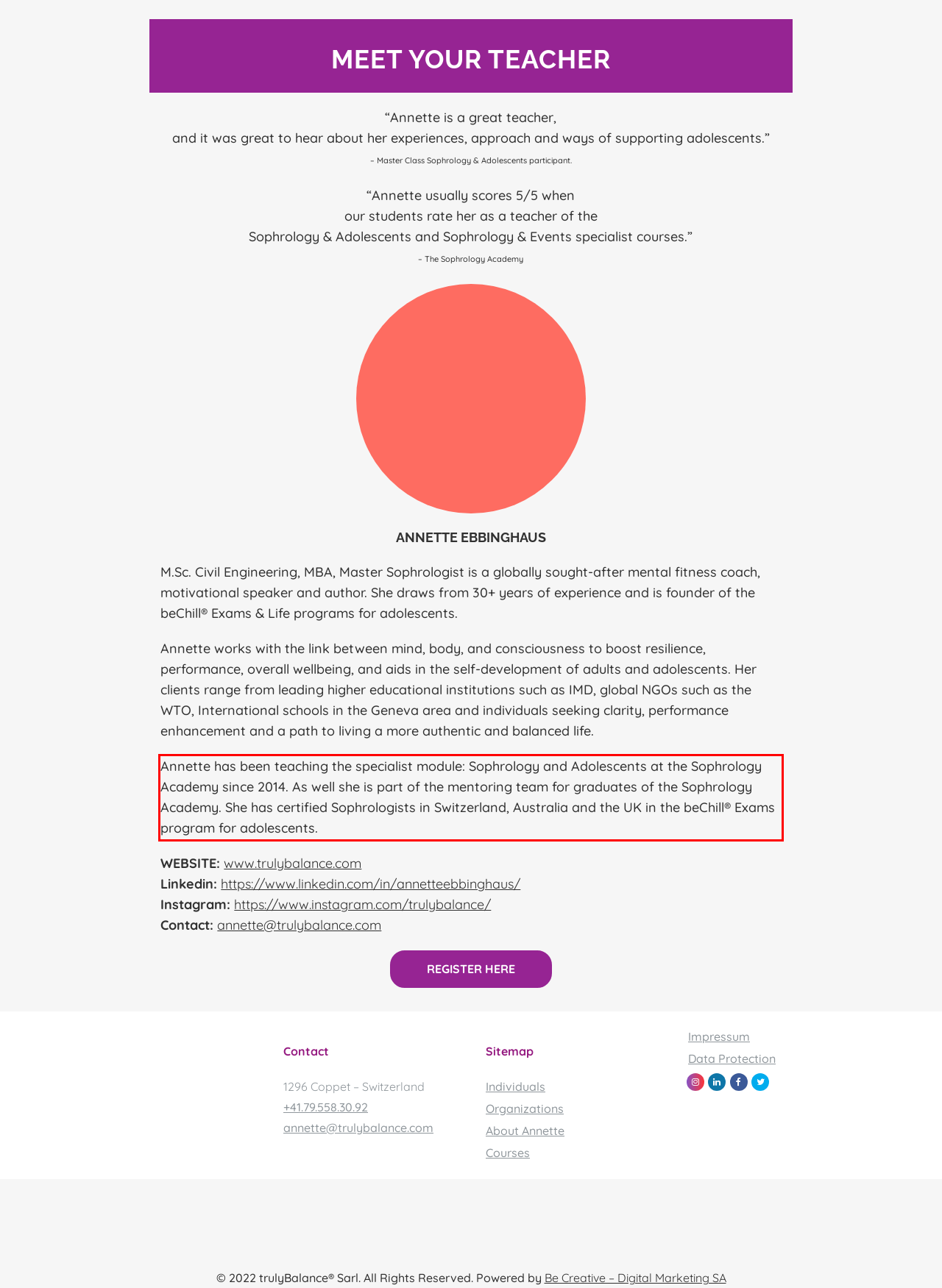Please use OCR to extract the text content from the red bounding box in the provided webpage screenshot.

Annette has been teaching the specialist module: Sophrology and Adolescents at the Sophrology Academy since 2014. As well she is part of the mentoring team for graduates of the Sophrology Academy. She has certified Sophrologists in Switzerland, Australia and the UK in the beChill® Exams program for adolescents.